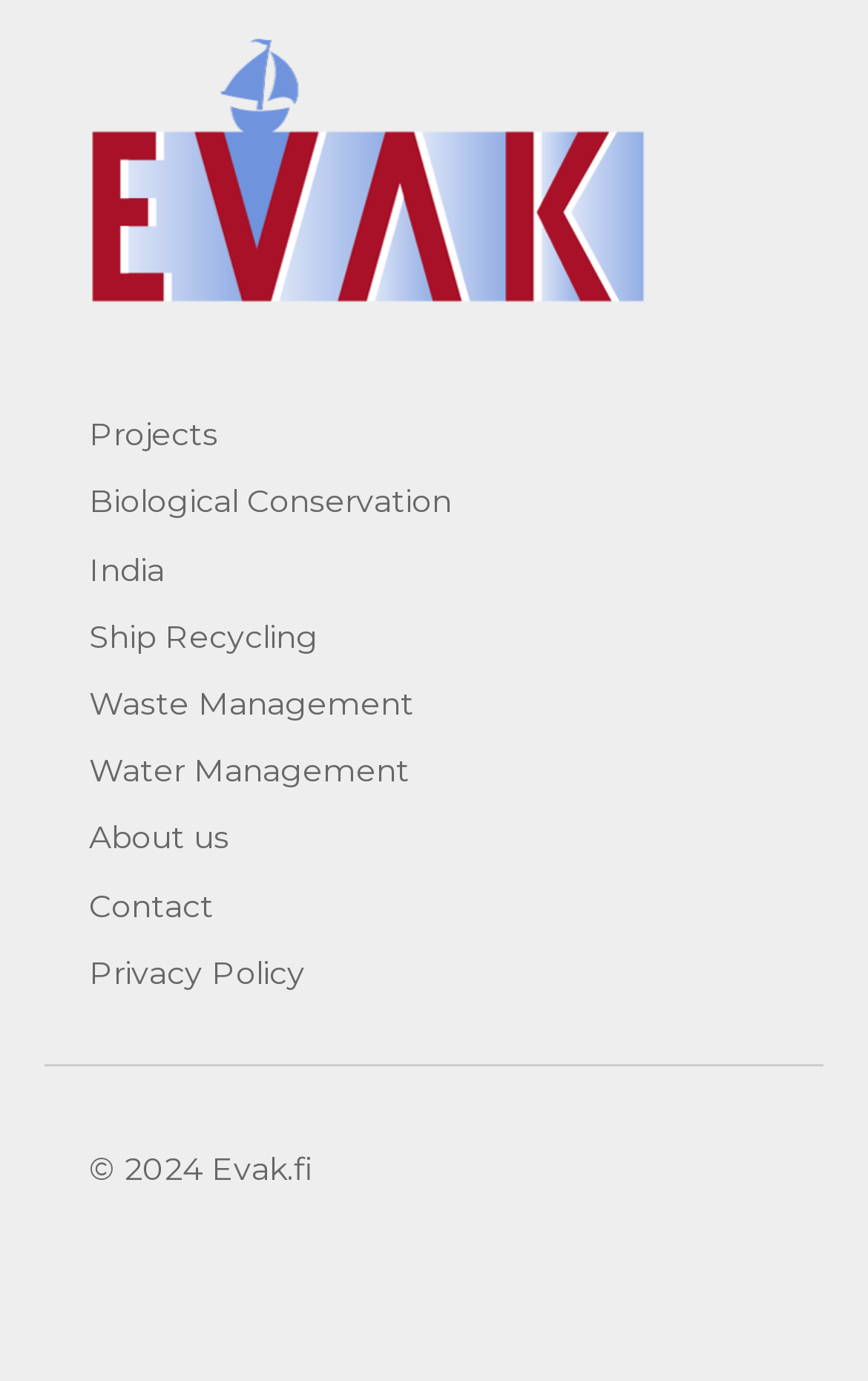Please determine the bounding box coordinates of the element to click on in order to accomplish the following task: "view Biological Conservation". Ensure the coordinates are four float numbers ranging from 0 to 1, i.e., [left, top, right, bottom].

[0.103, 0.349, 0.521, 0.378]